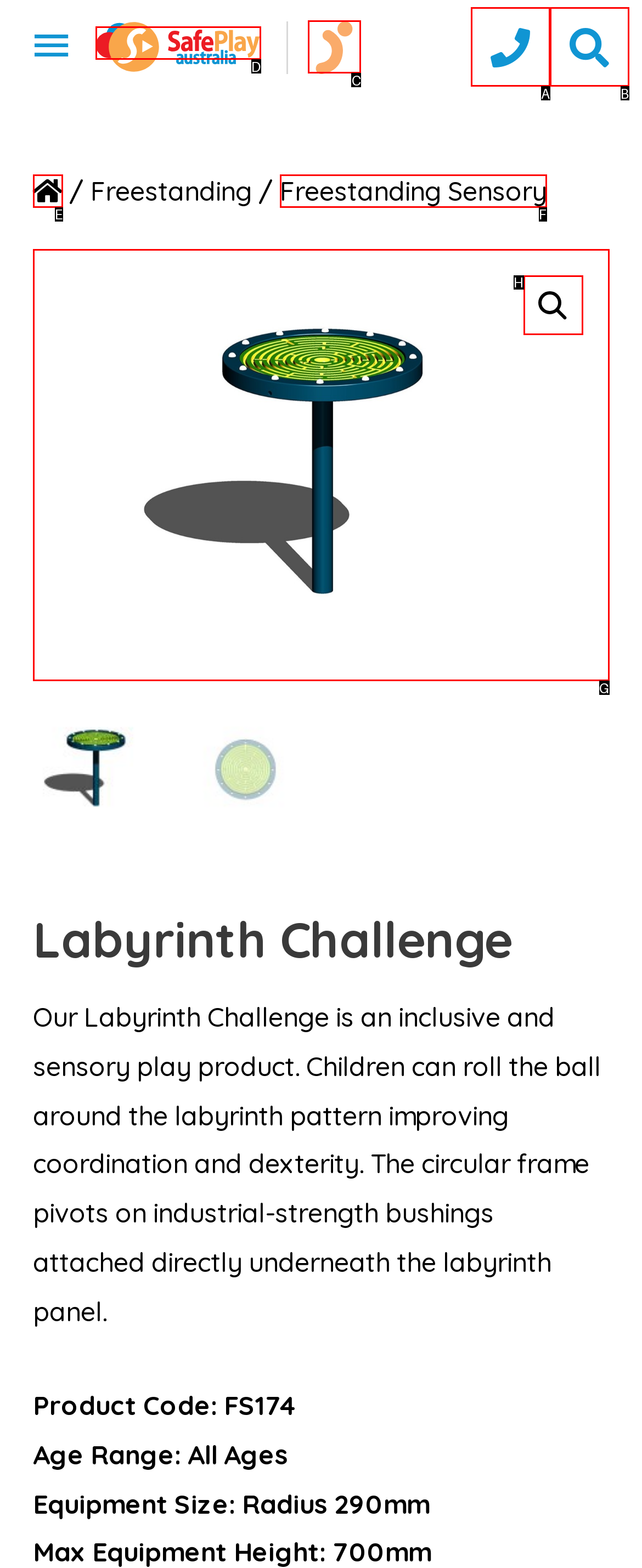Determine the letter of the element I should select to fulfill the following instruction: Click the Safe Play Australia link. Just provide the letter.

D